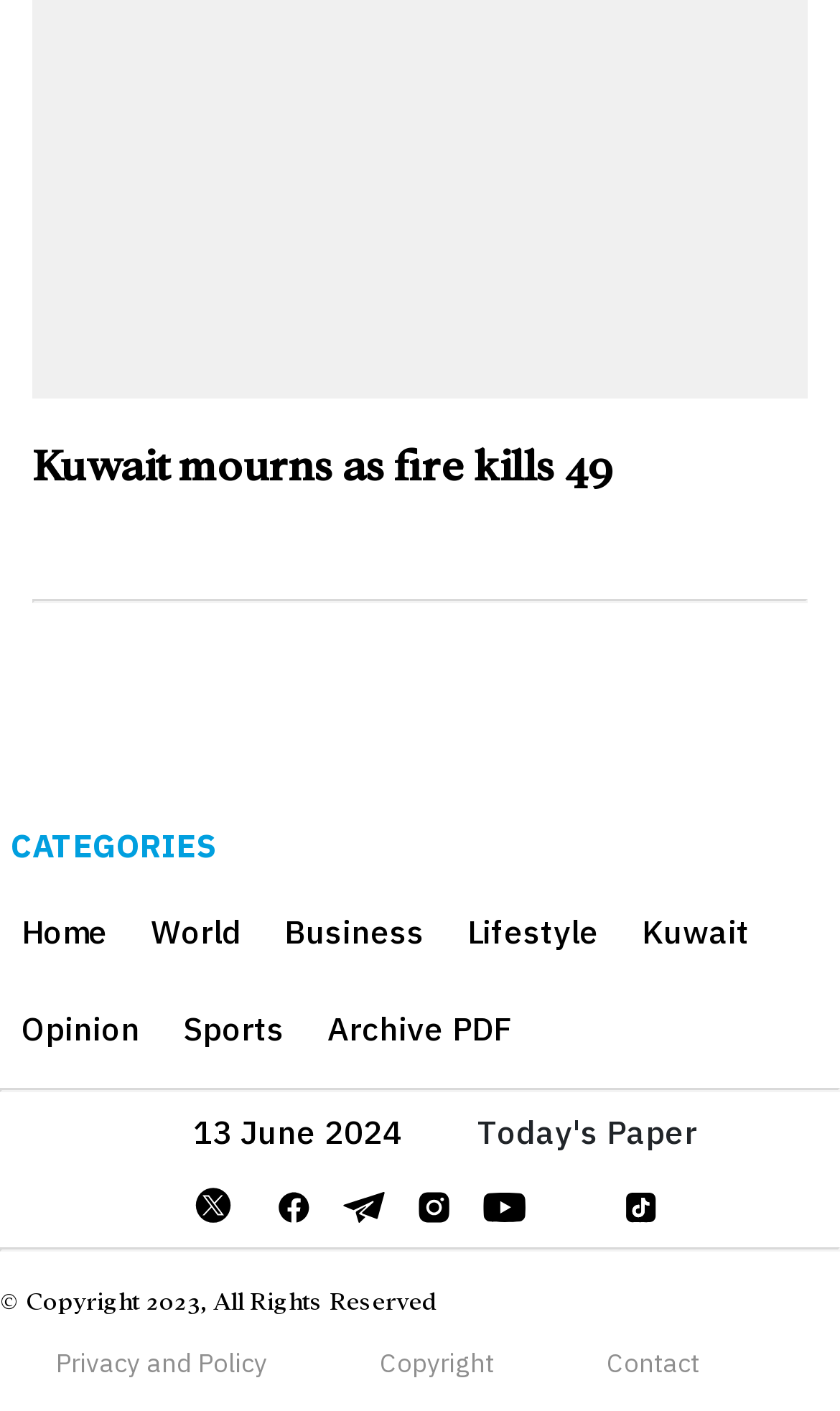Provide the bounding box coordinates of the section that needs to be clicked to accomplish the following instruction: "View today's paper."

[0.568, 0.788, 0.829, 0.817]